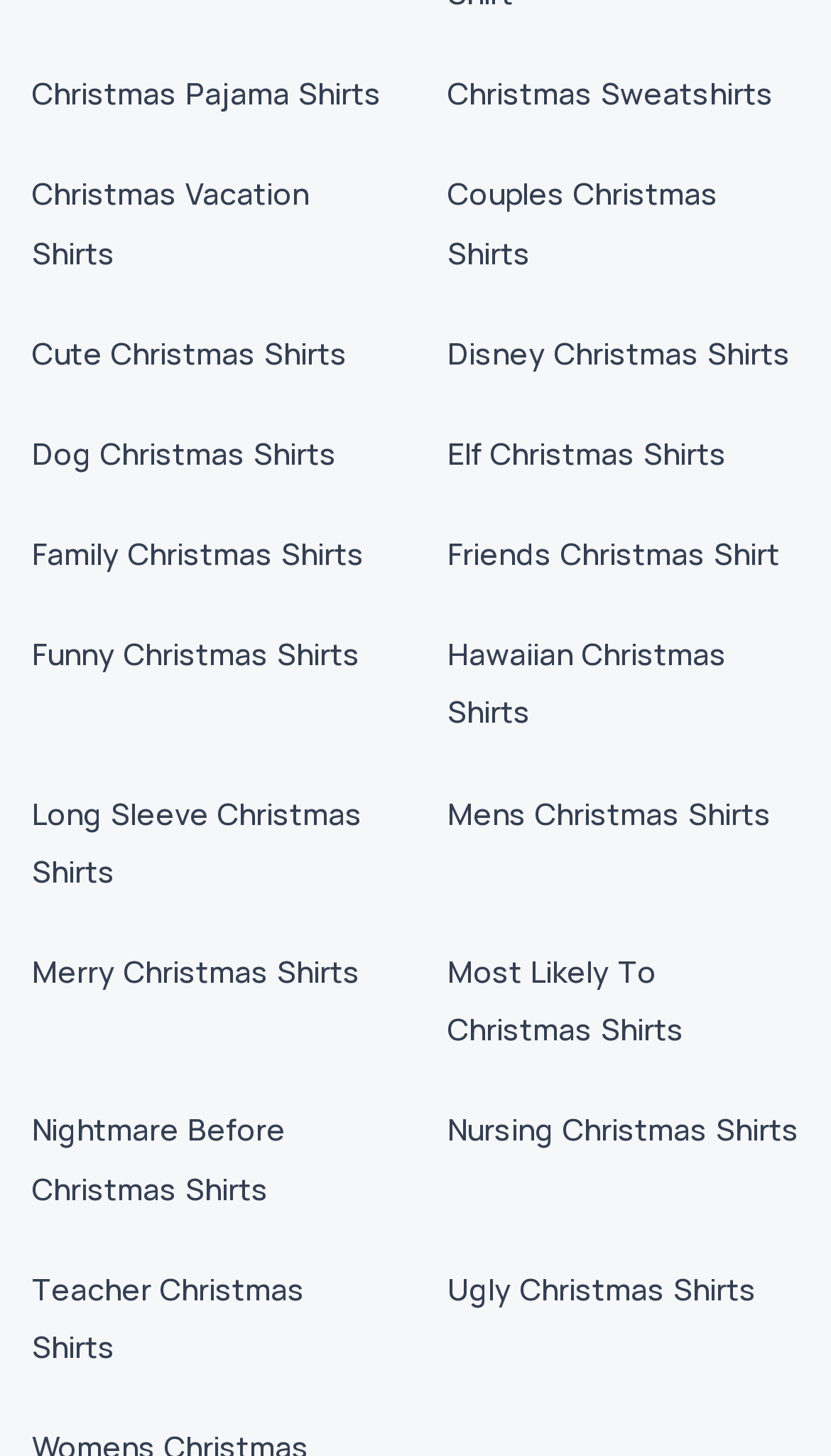Extract the bounding box coordinates for the HTML element that matches this description: "Most Likely To Christmas Shirts". The coordinates should be four float numbers between 0 and 1, i.e., [left, top, right, bottom].

[0.538, 0.653, 0.823, 0.721]